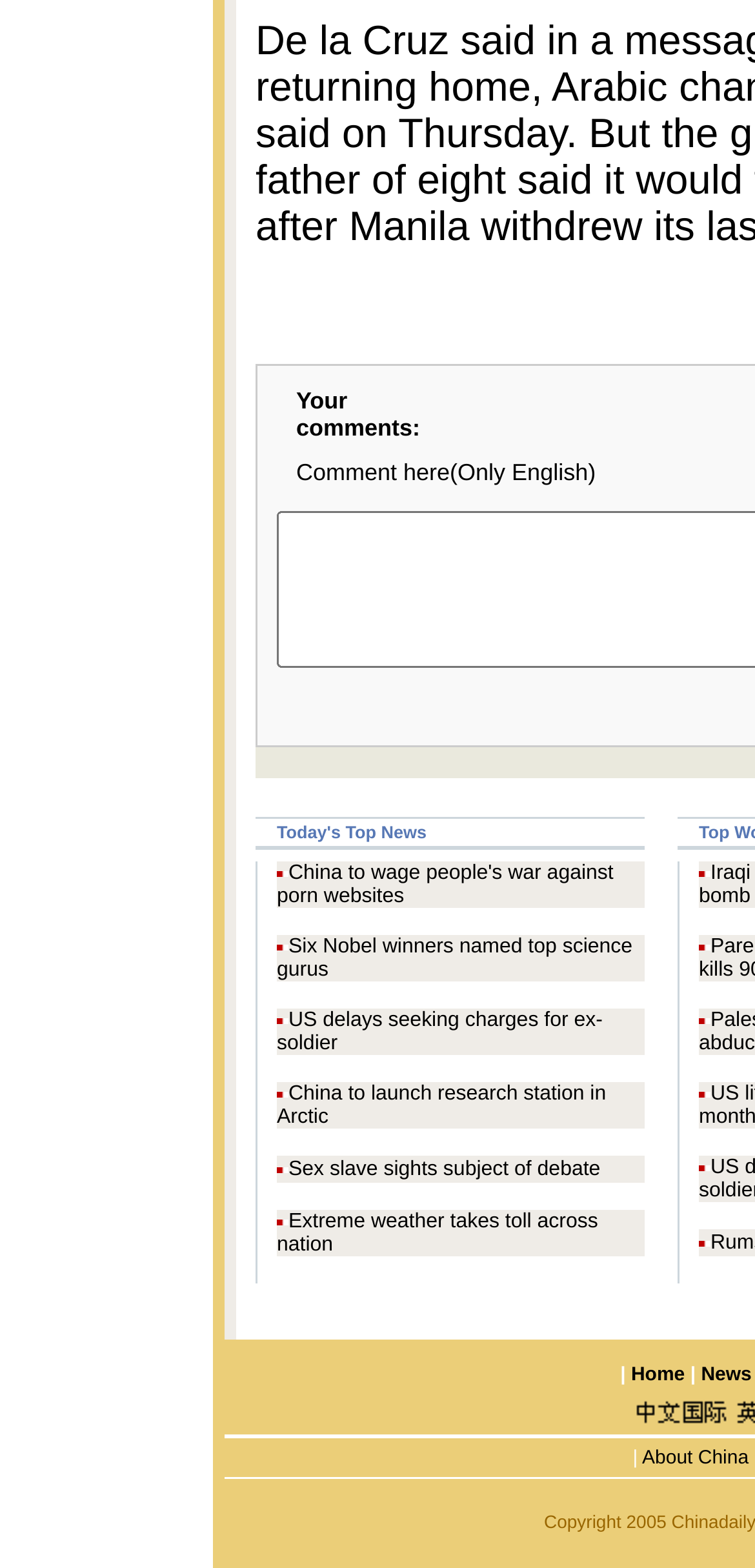Is there a comment section on the webpage?
Using the visual information, respond with a single word or phrase.

Yes